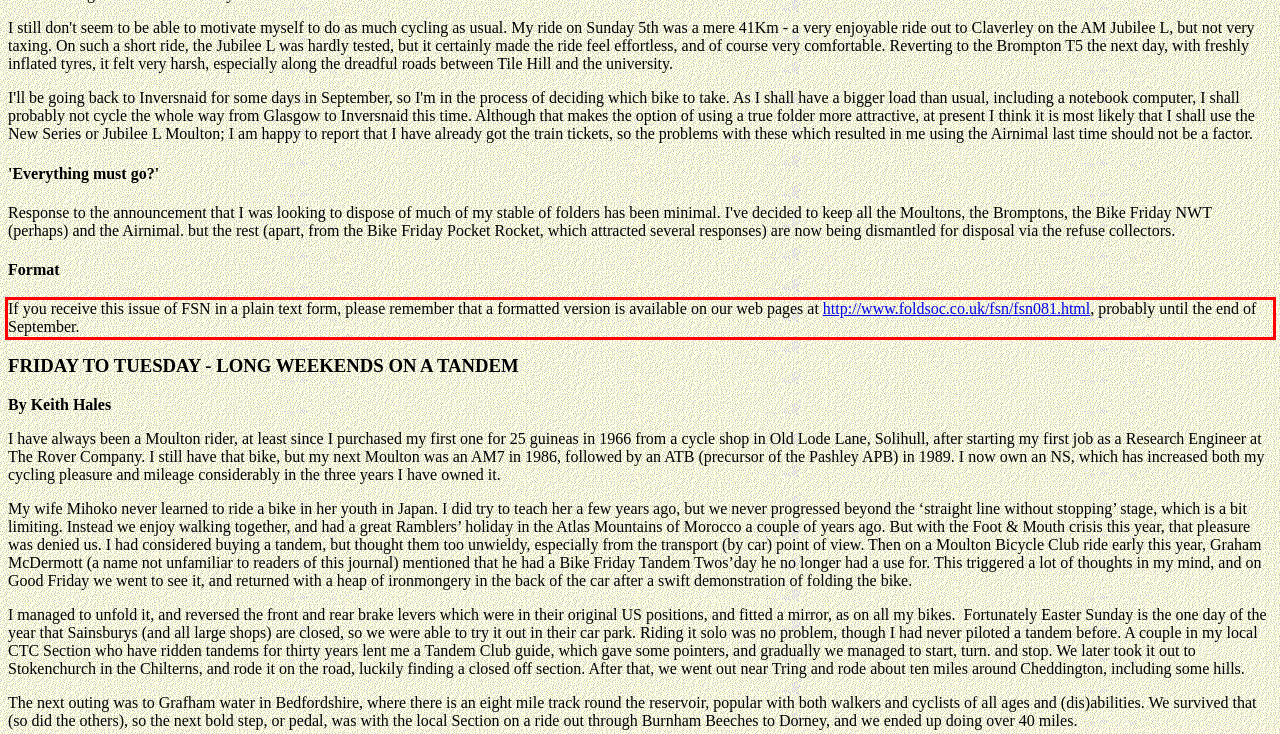Identify and transcribe the text content enclosed by the red bounding box in the given screenshot.

If you receive this issue of FSN in a plain text form, please remember that a formatted version is available on our web pages at http://www.foldsoc.co.uk/fsn/fsn081.html, probably until the end of September.